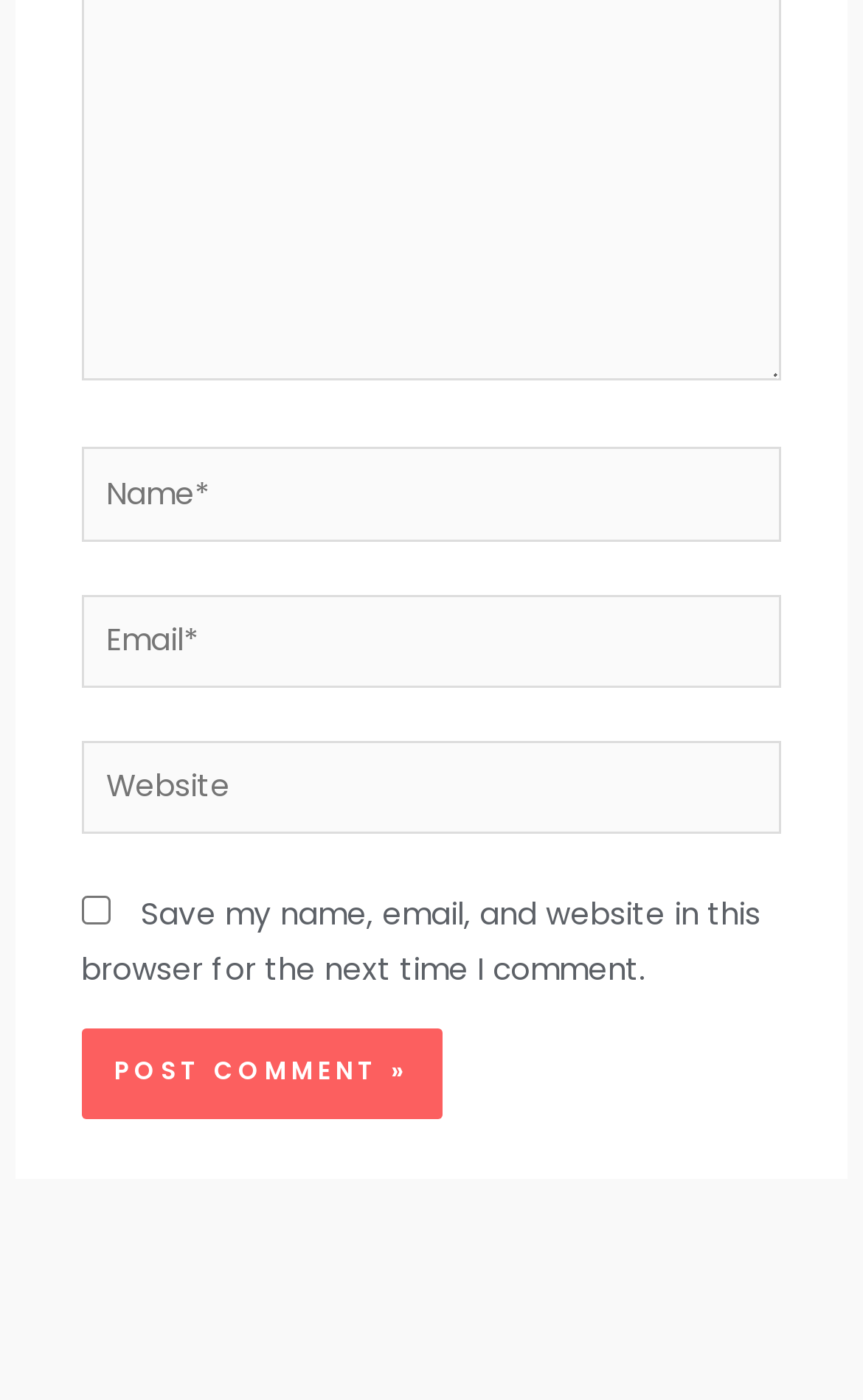What is the function of the button at the bottom?
Using the image, provide a concise answer in one word or a short phrase.

Post Comment